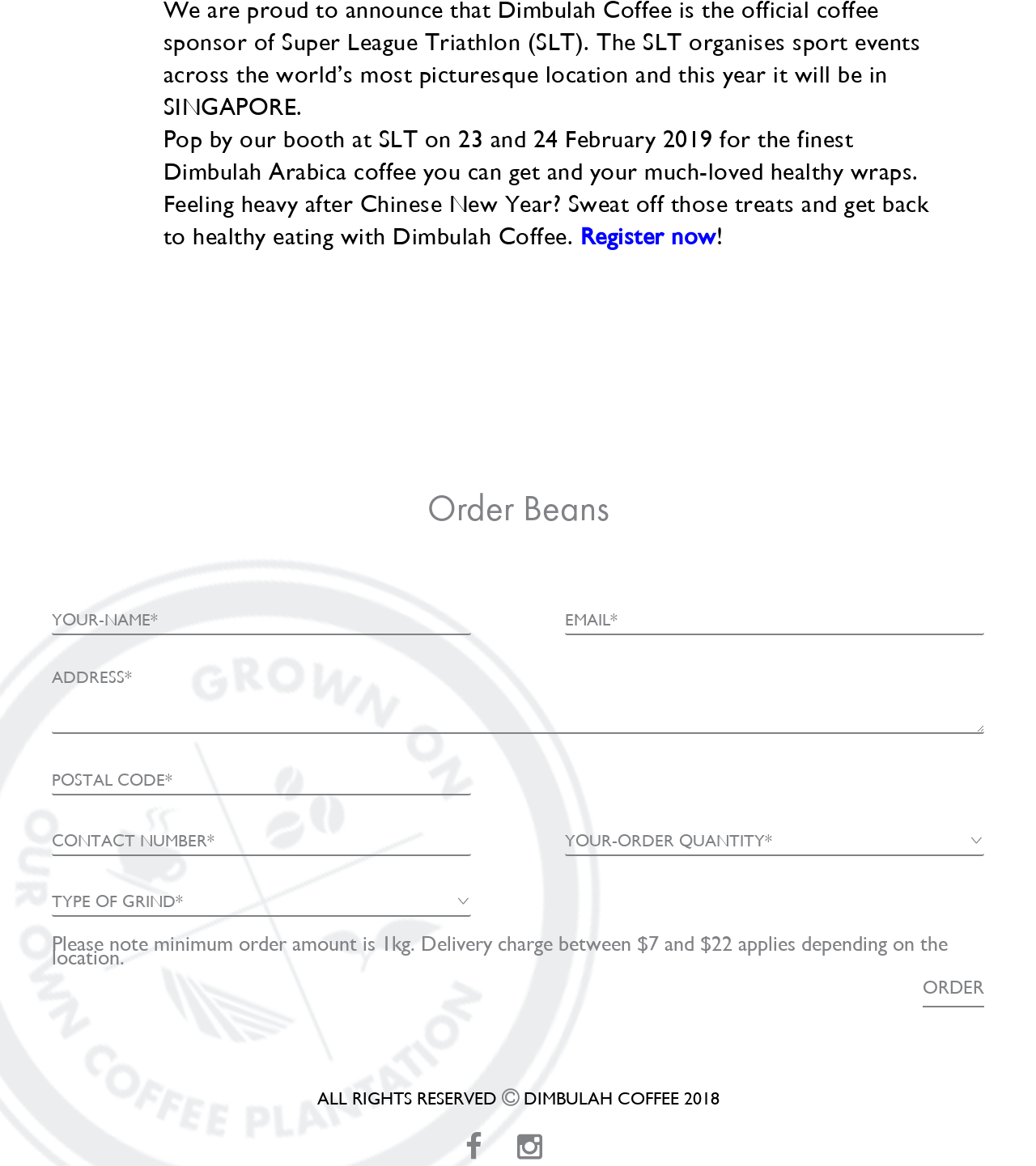Identify the bounding box coordinates of the section to be clicked to complete the task described by the following instruction: "register now". The coordinates should be four float numbers between 0 and 1, formatted as [left, top, right, bottom].

[0.56, 0.19, 0.691, 0.214]